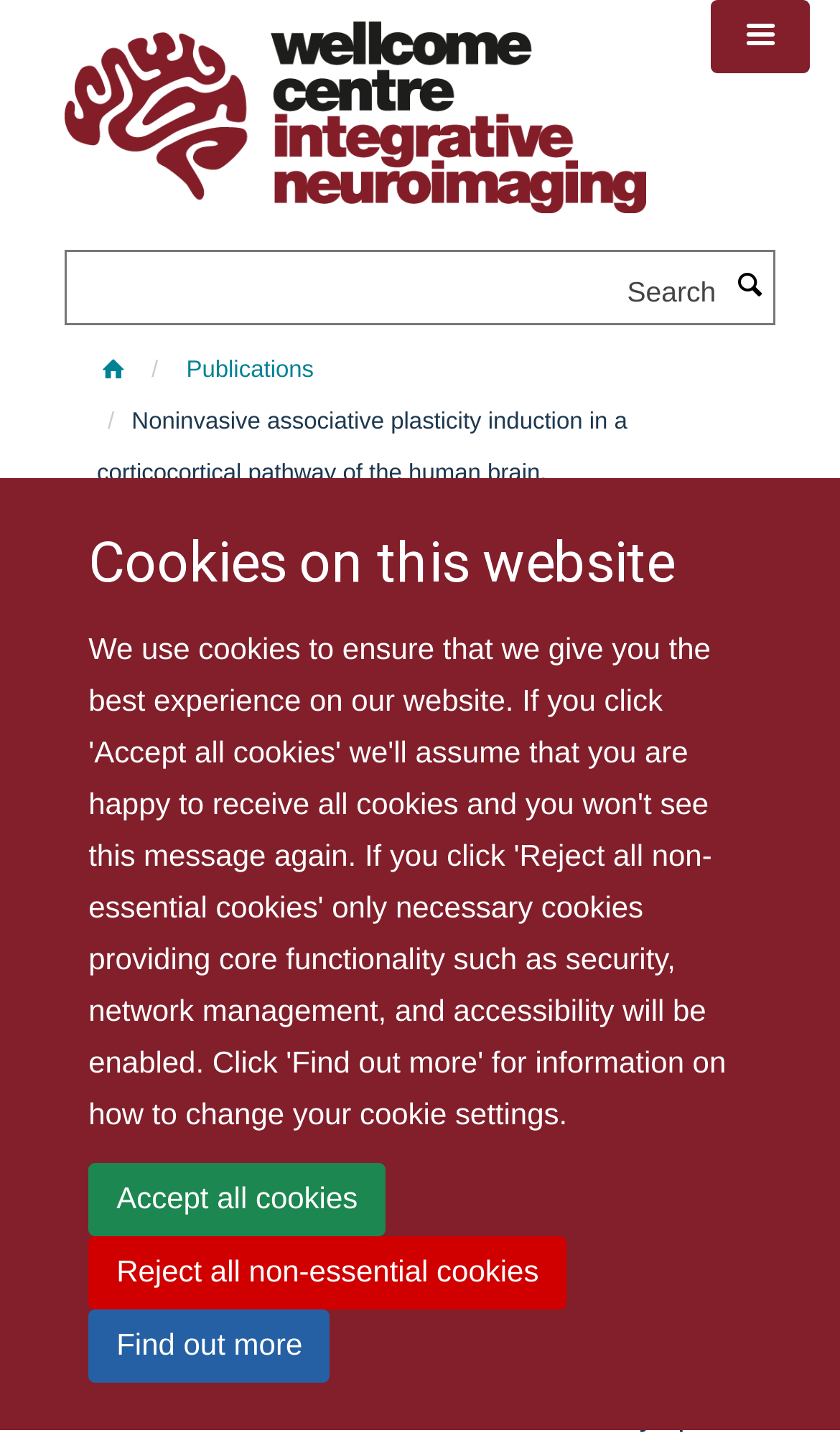Provide your answer in one word or a succinct phrase for the question: 
What is the topic of the article?

Noninvasive associative plasticity induction